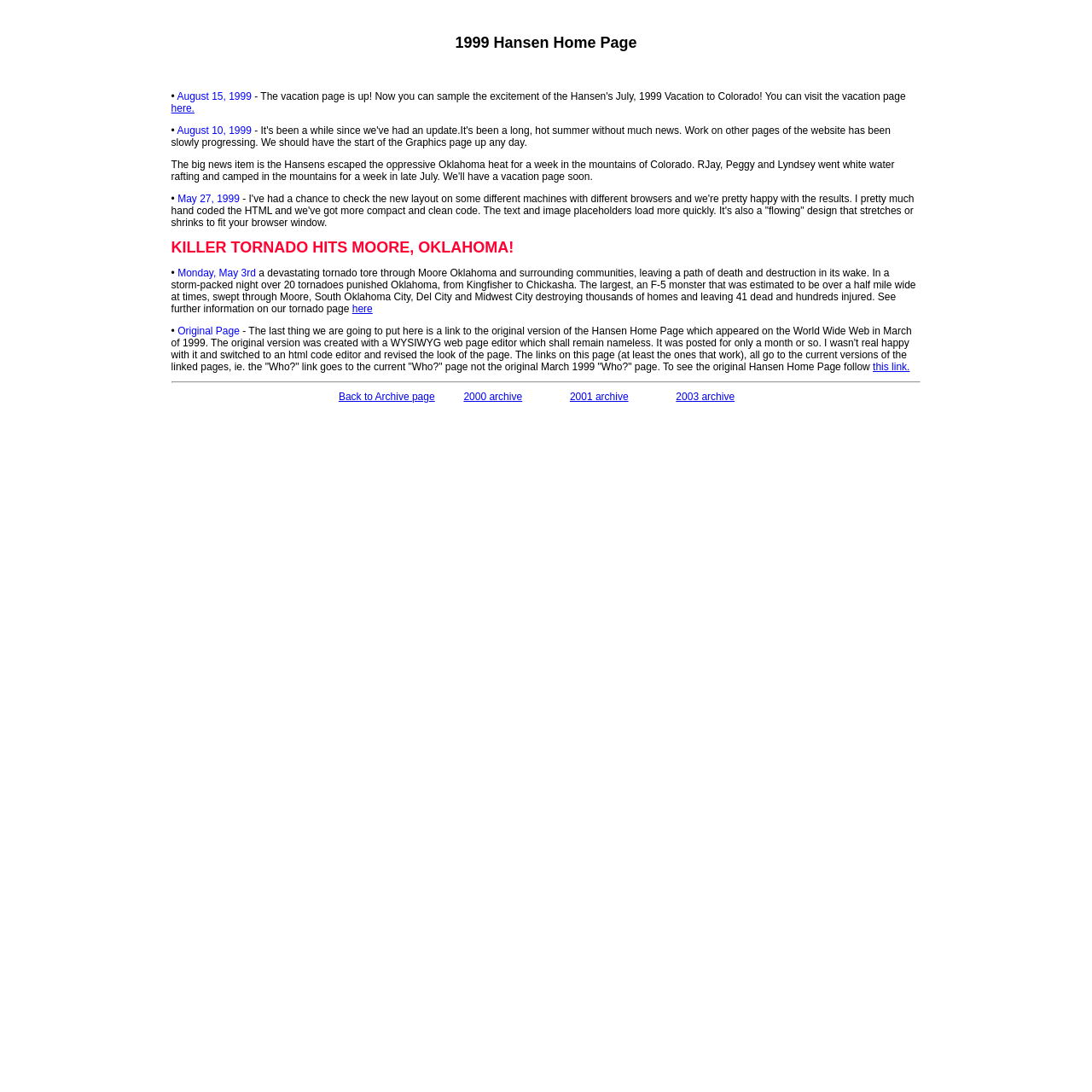Bounding box coordinates are specified in the format (top-left x, top-left y, bottom-right x, bottom-right y). All values are floating point numbers bounded between 0 and 1. Please provide the bounding box coordinate of the region this sentence describes: this link.

[0.799, 0.33, 0.833, 0.341]